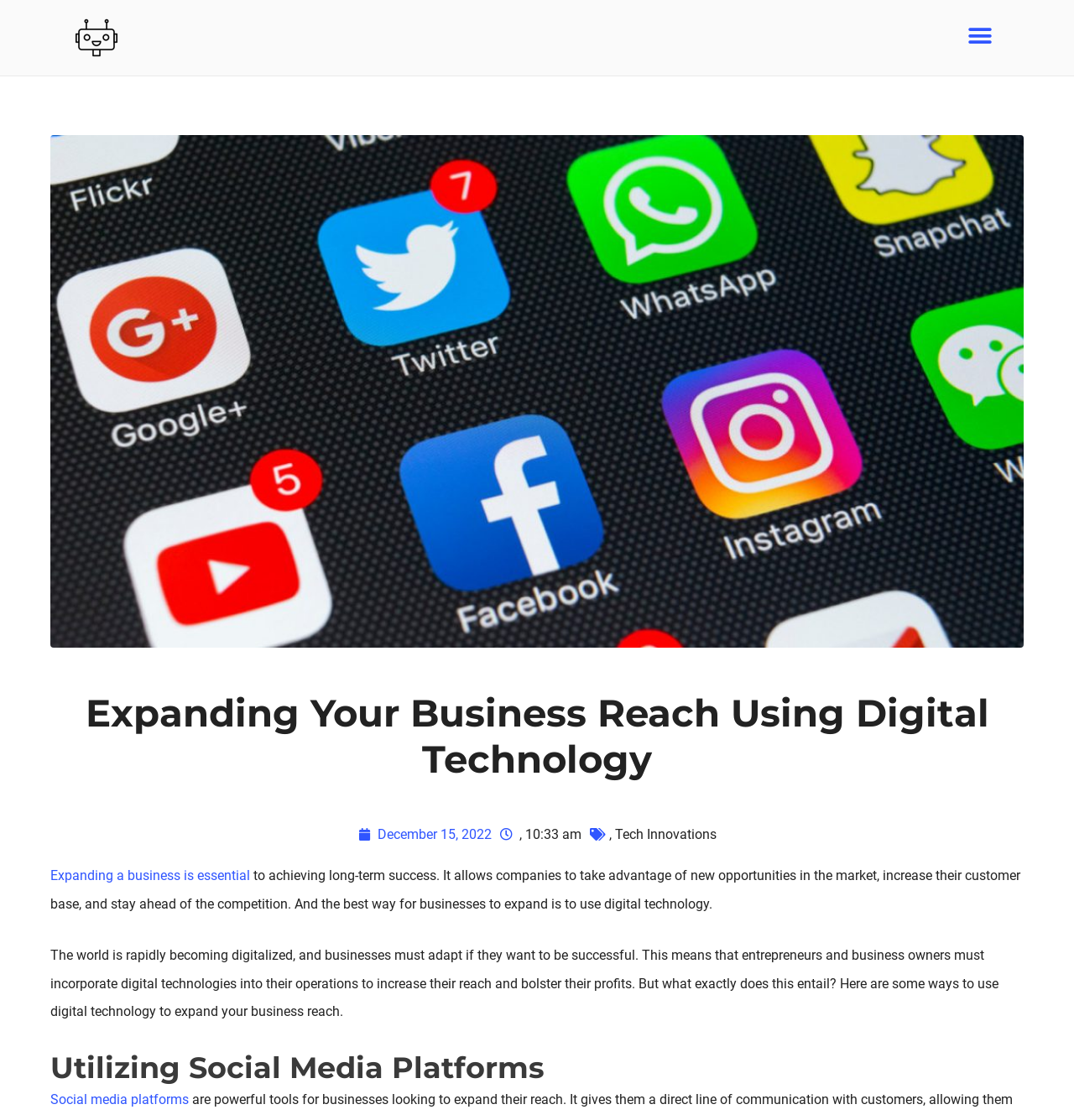Based on the image, provide a detailed and complete answer to the question: 
What is essential for achieving long-term success?

According to the webpage, expanding a business is essential for achieving long-term success. This is mentioned in the paragraph that starts with 'Expanding a business is essential...'.